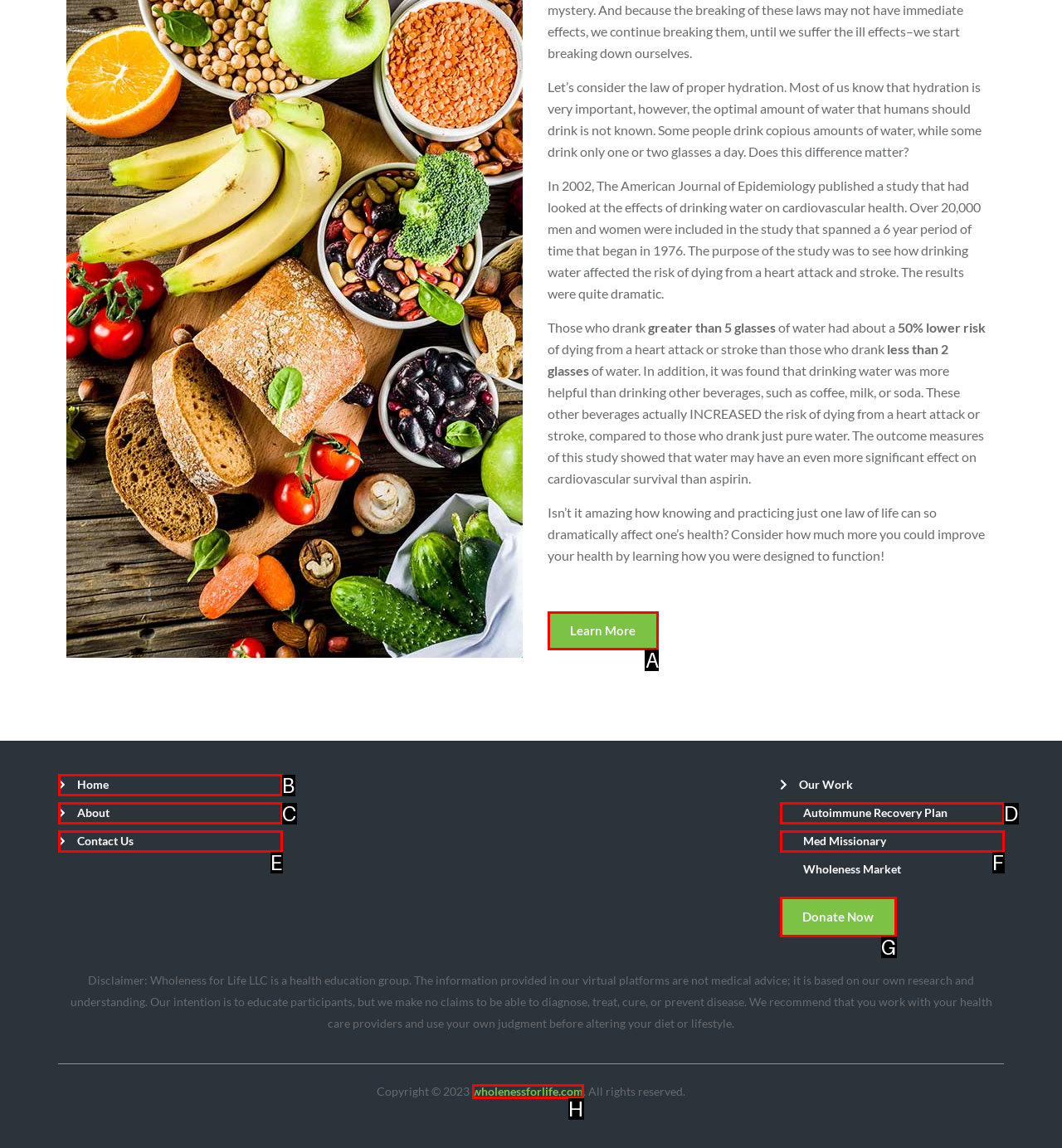Determine which option you need to click to execute the following task: toggle the menu. Provide your answer as a single letter.

None